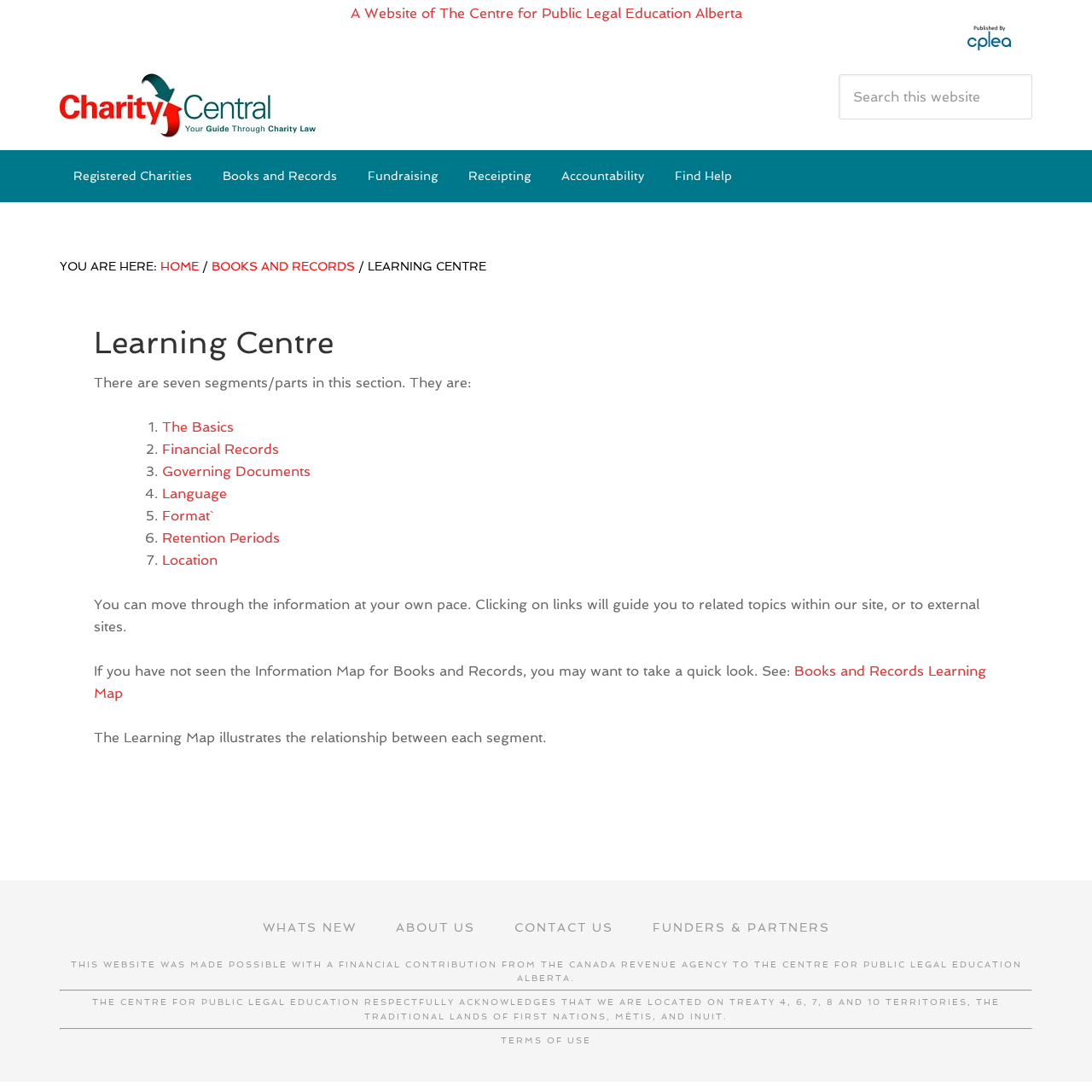Locate the bounding box coordinates of the area to click to fulfill this instruction: "Go to Registered Charities". The bounding box should be presented as four float numbers between 0 and 1, in the order [left, top, right, bottom].

[0.055, 0.138, 0.188, 0.185]